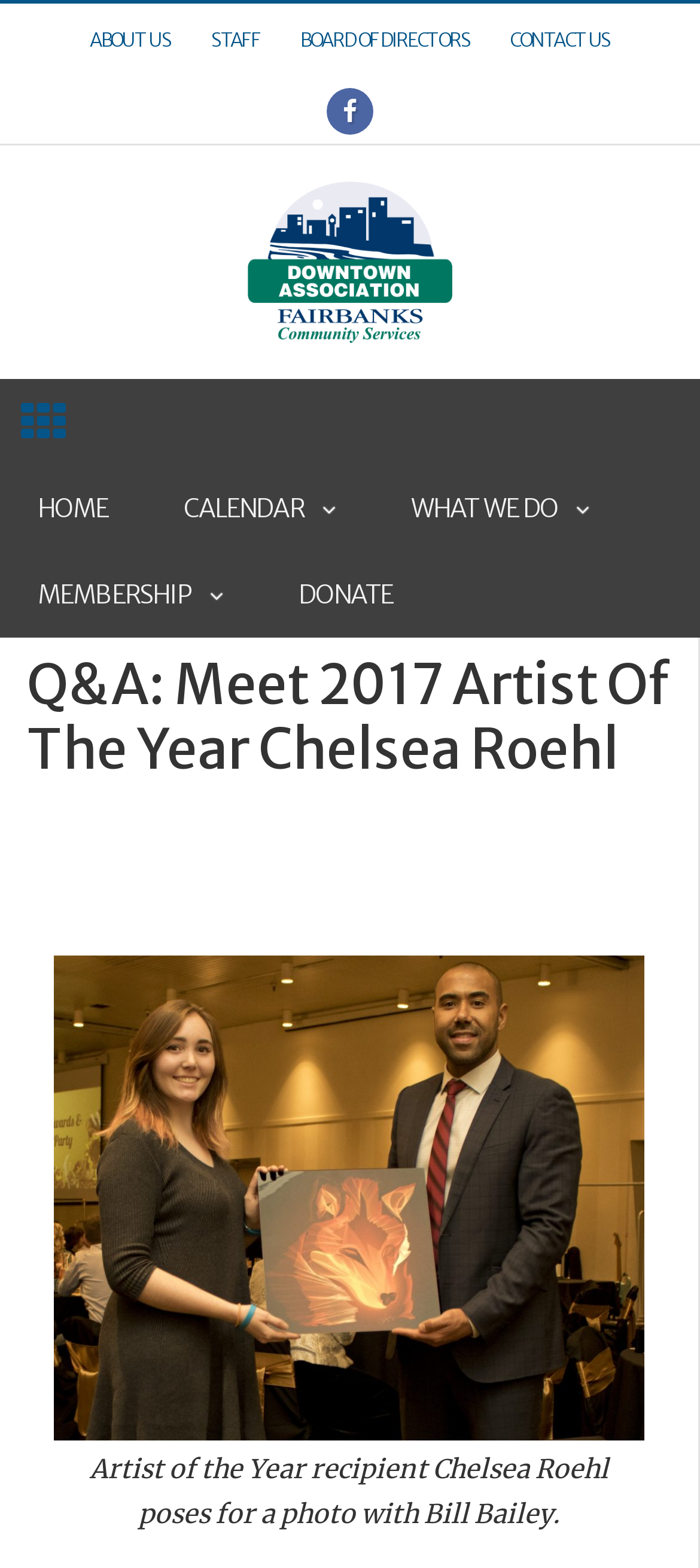Using the information shown in the image, answer the question with as much detail as possible: What is the name of the event mentioned in the webpage?

I found the answer by looking at the links in the middle section of the webpage, which mention different events, including 'First Friday'.